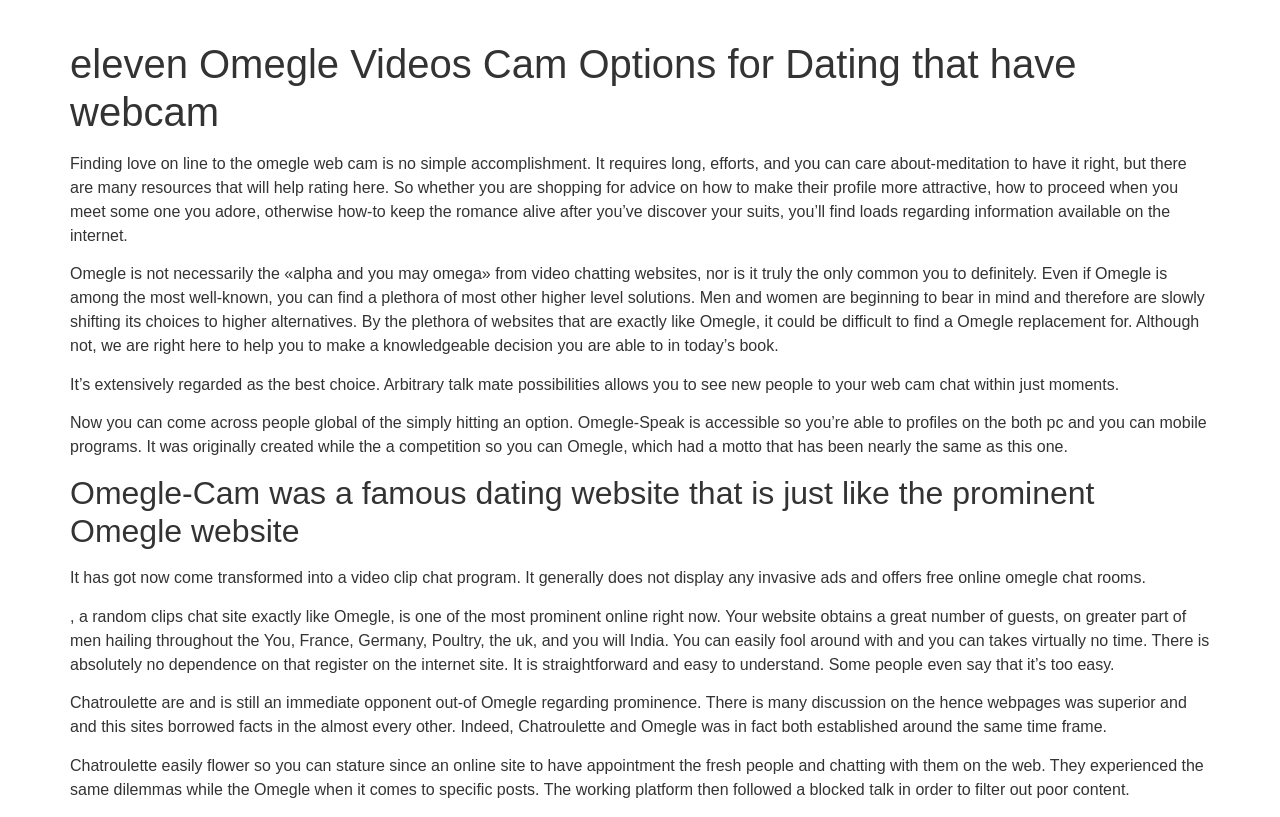Find the primary header on the webpage and provide its text.

eleven Omegle Videos Cam Options for Dating that have webcam